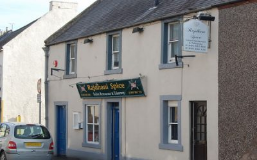Is the restaurant located in a busy area?
Could you give a comprehensive explanation in response to this question?

The presence of a single vehicle parked on the street, as mentioned in the caption, suggests that the area is not busy. If it were a busy area, we would expect to see more vehicles or pedestrians, but the caption does not mention any of that.